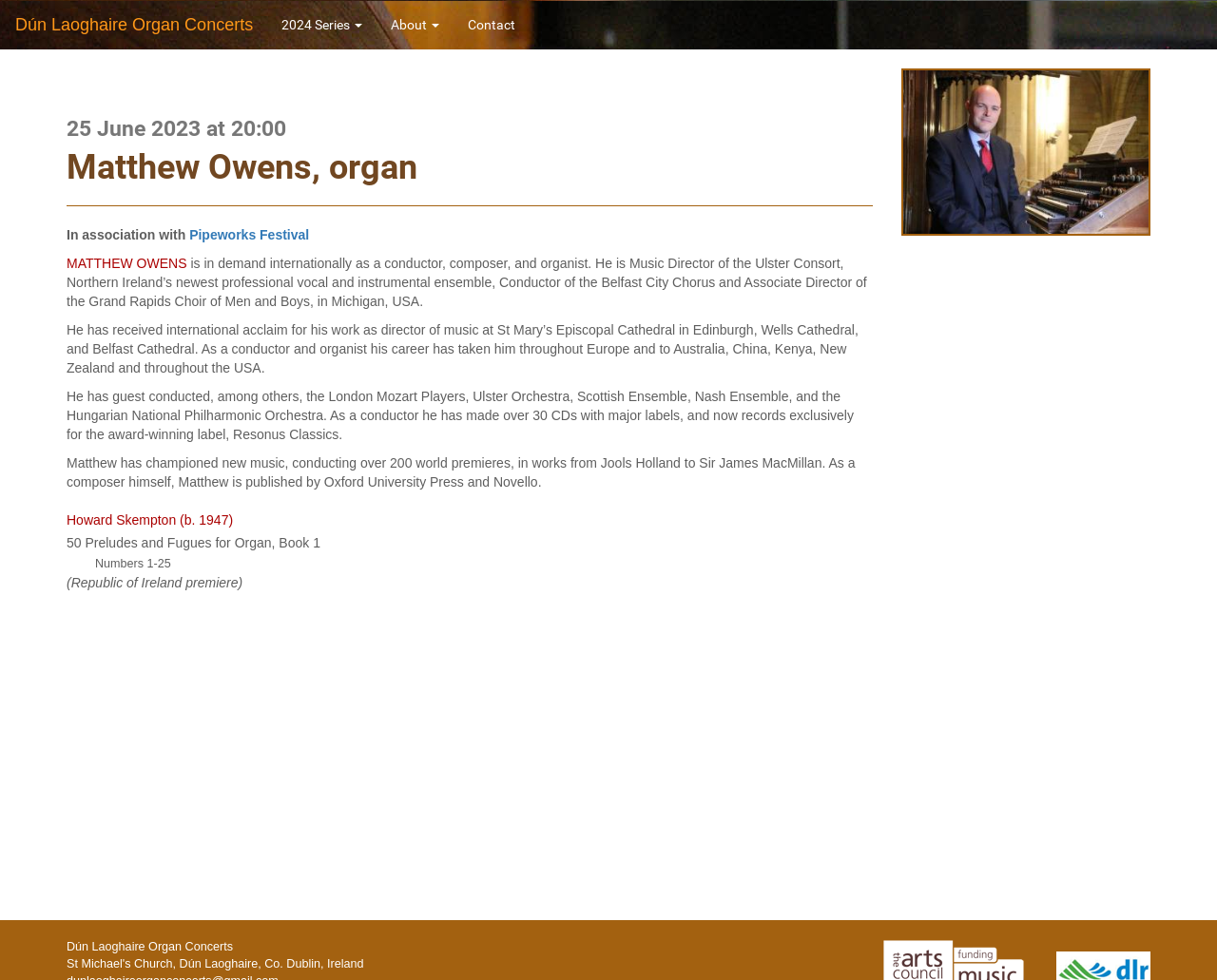What is the location of the concert?
Please analyze the image and answer the question with as much detail as possible.

The webpage is for the Dún Laoghaire Organ Concerts, and the concert is likely taking place in Dún Laoghaire, although the exact venue is not specified.